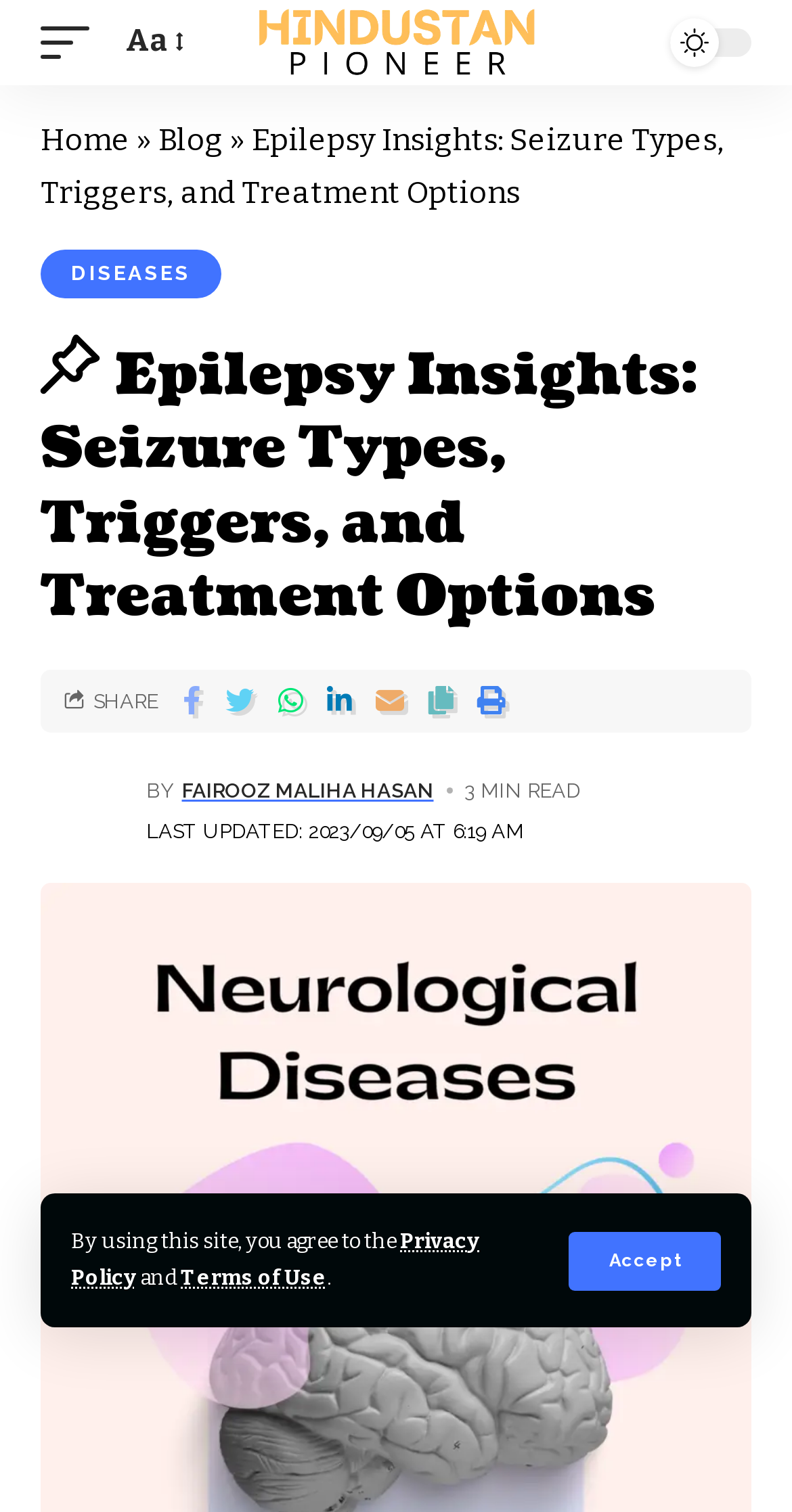Show the bounding box coordinates of the element that should be clicked to complete the task: "View the author's profile".

[0.051, 0.508, 0.159, 0.564]